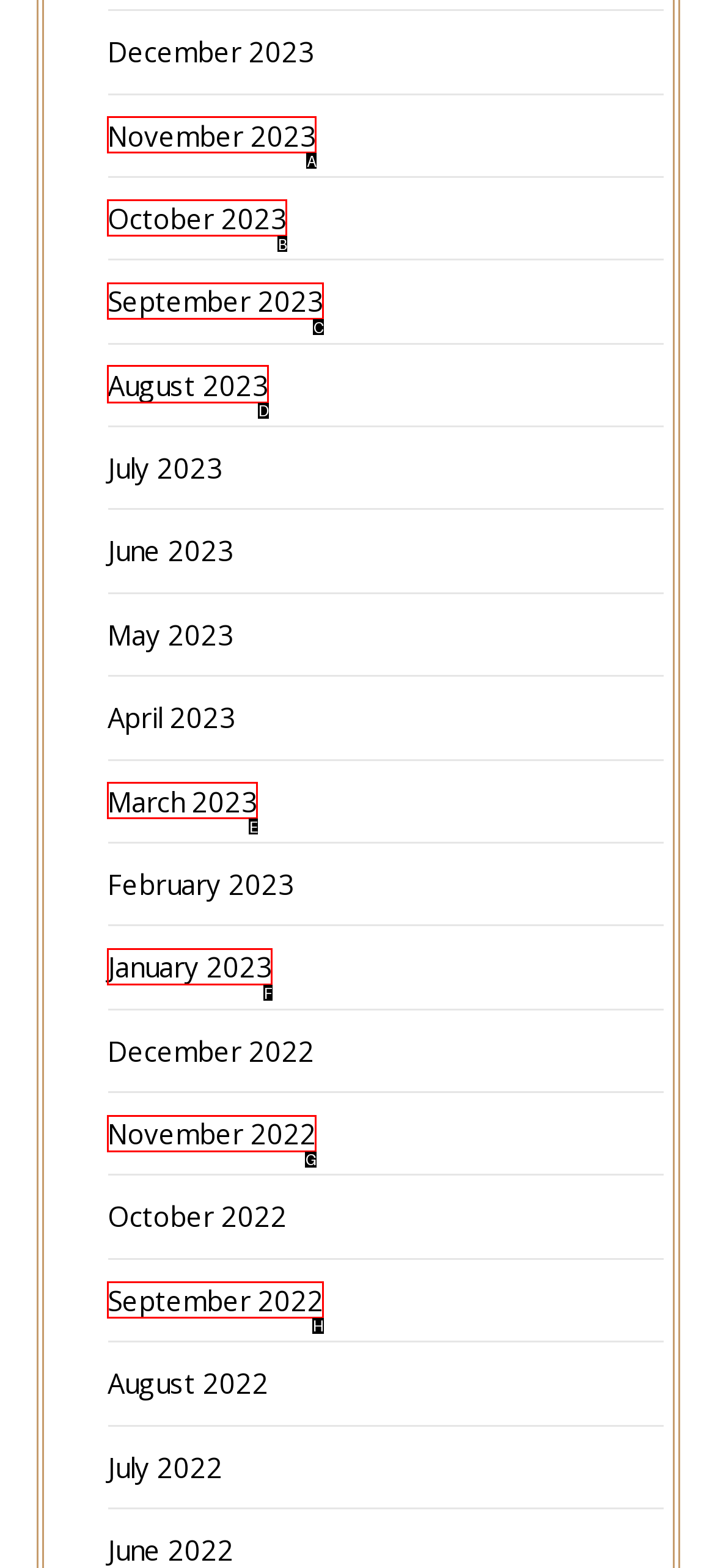Provide the letter of the HTML element that you need to click on to perform the task: View August 2023.
Answer with the letter corresponding to the correct option.

D